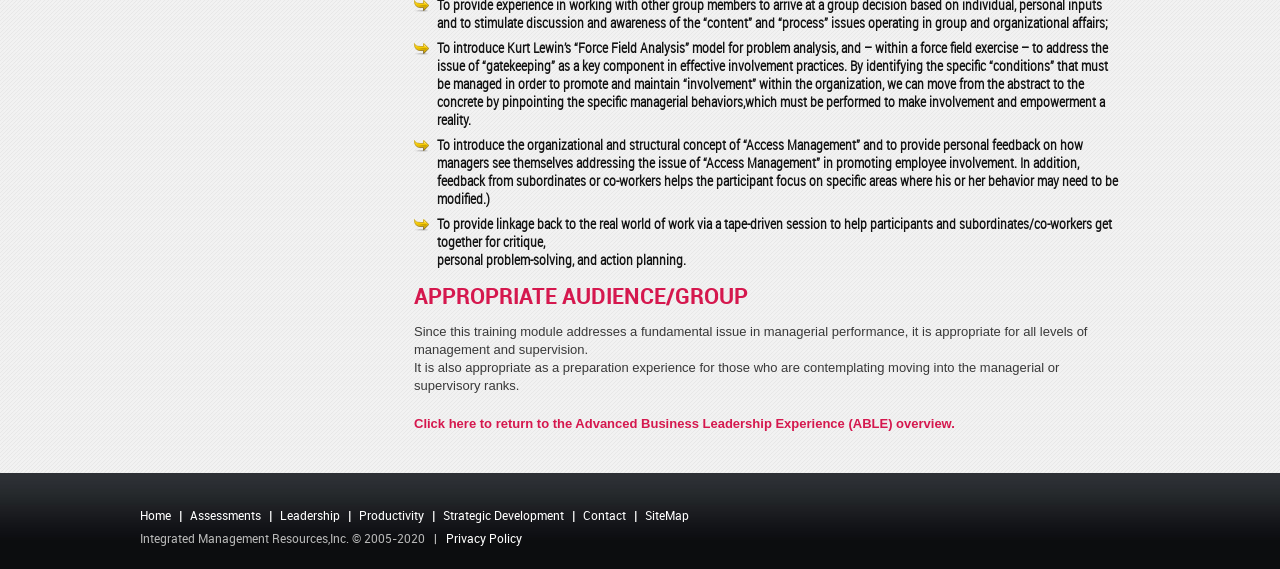What is the name of the organization that owns this website?
Answer the question with as much detail as possible.

The name of the organization that owns this website is Integrated Management Resources,Inc., as mentioned in the footer of the webpage, along with the copyright information.